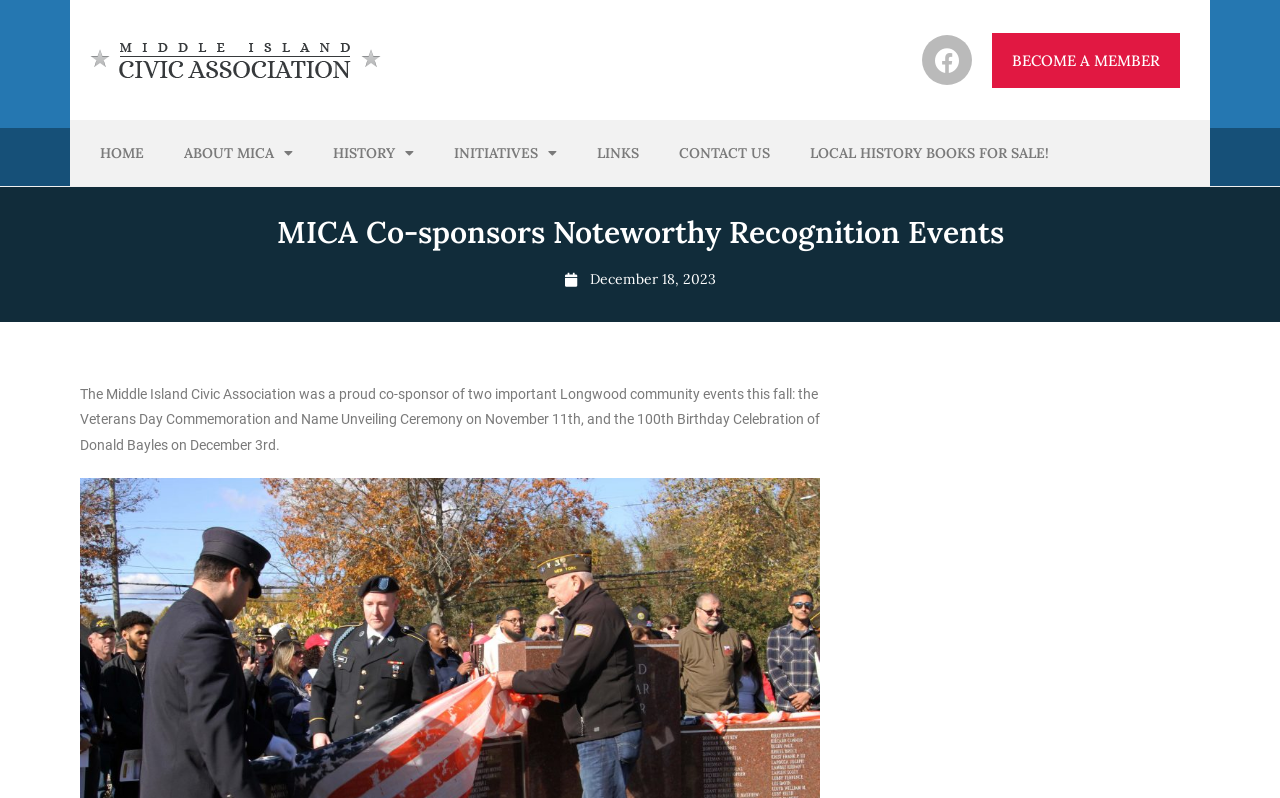Find the bounding box coordinates for the HTML element specified by: "Become a member".

[0.775, 0.041, 0.922, 0.11]